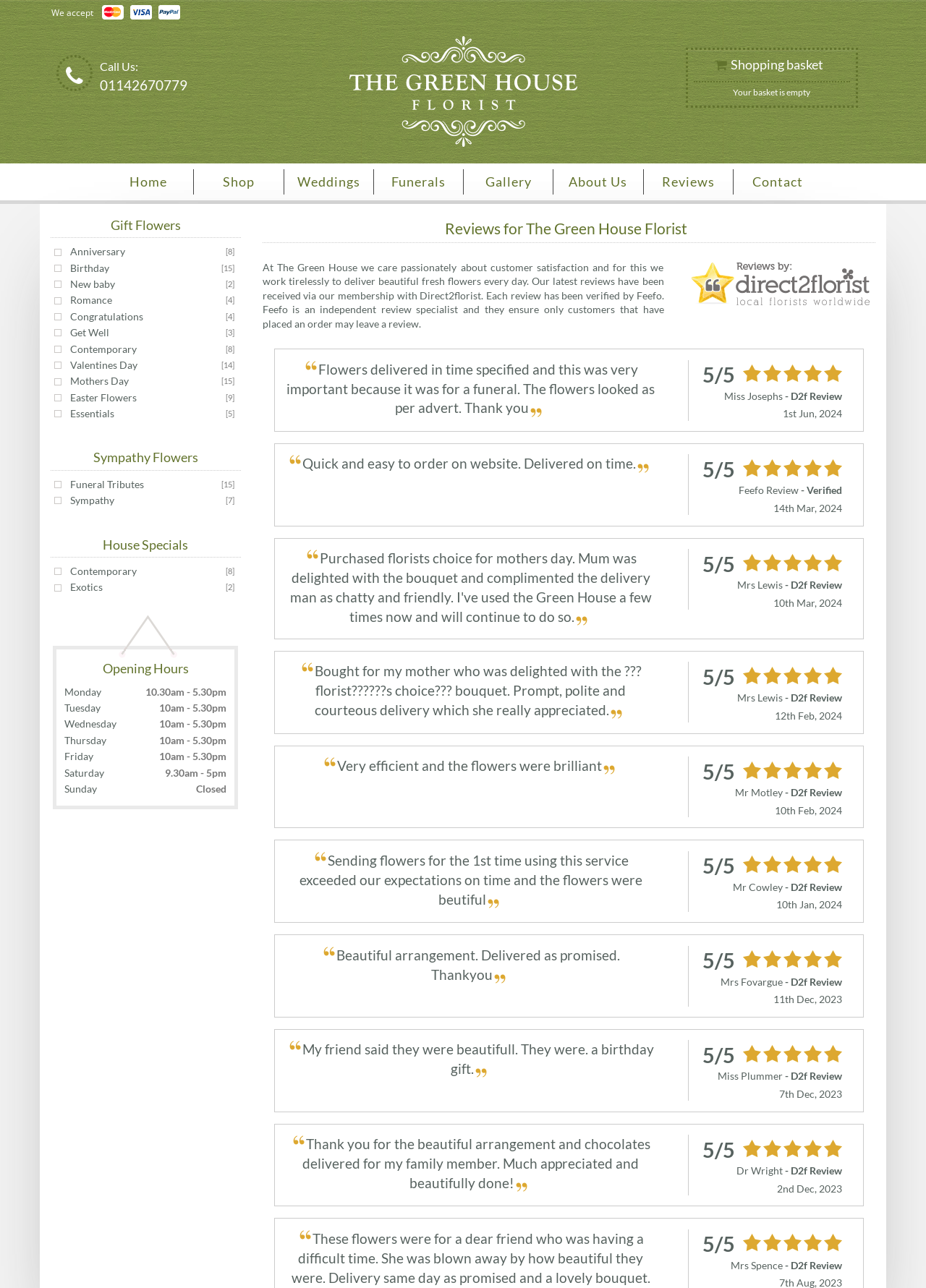Find the main header of the webpage and produce its text content.

Reviews for The Green House Florist